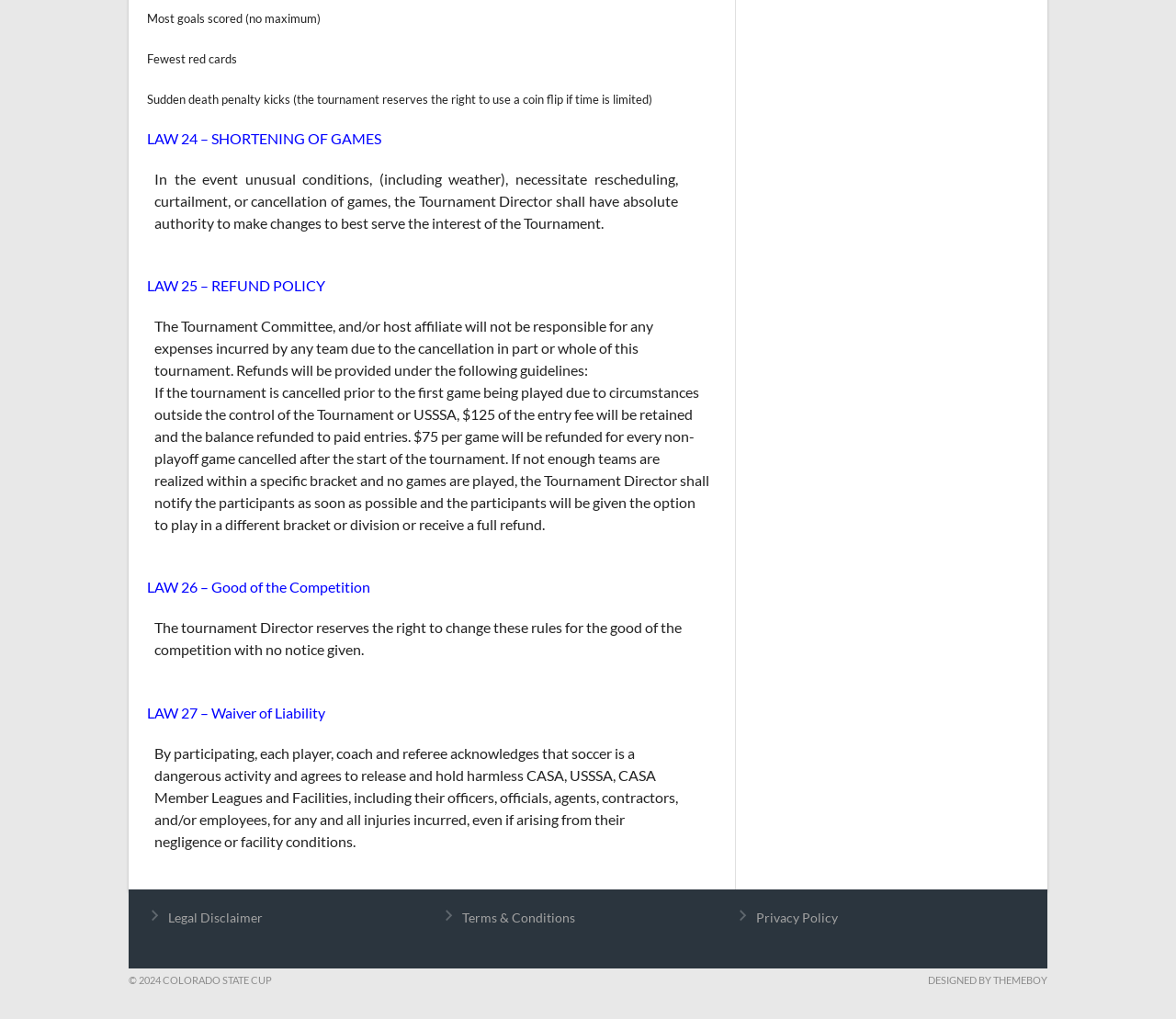Show the bounding box coordinates for the HTML element described as: "Designed by ThemeBoy".

[0.789, 0.956, 0.891, 0.967]